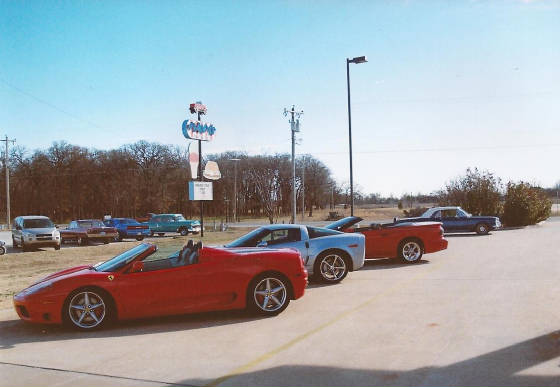What type of setting is hinted at in the background?
Could you give a comprehensive explanation in response to this question?

The caption states that in the background, a scattering of other cars and a line of trees create a backdrop that hints at a serene country setting, which suggests that the background of the image is a country setting.